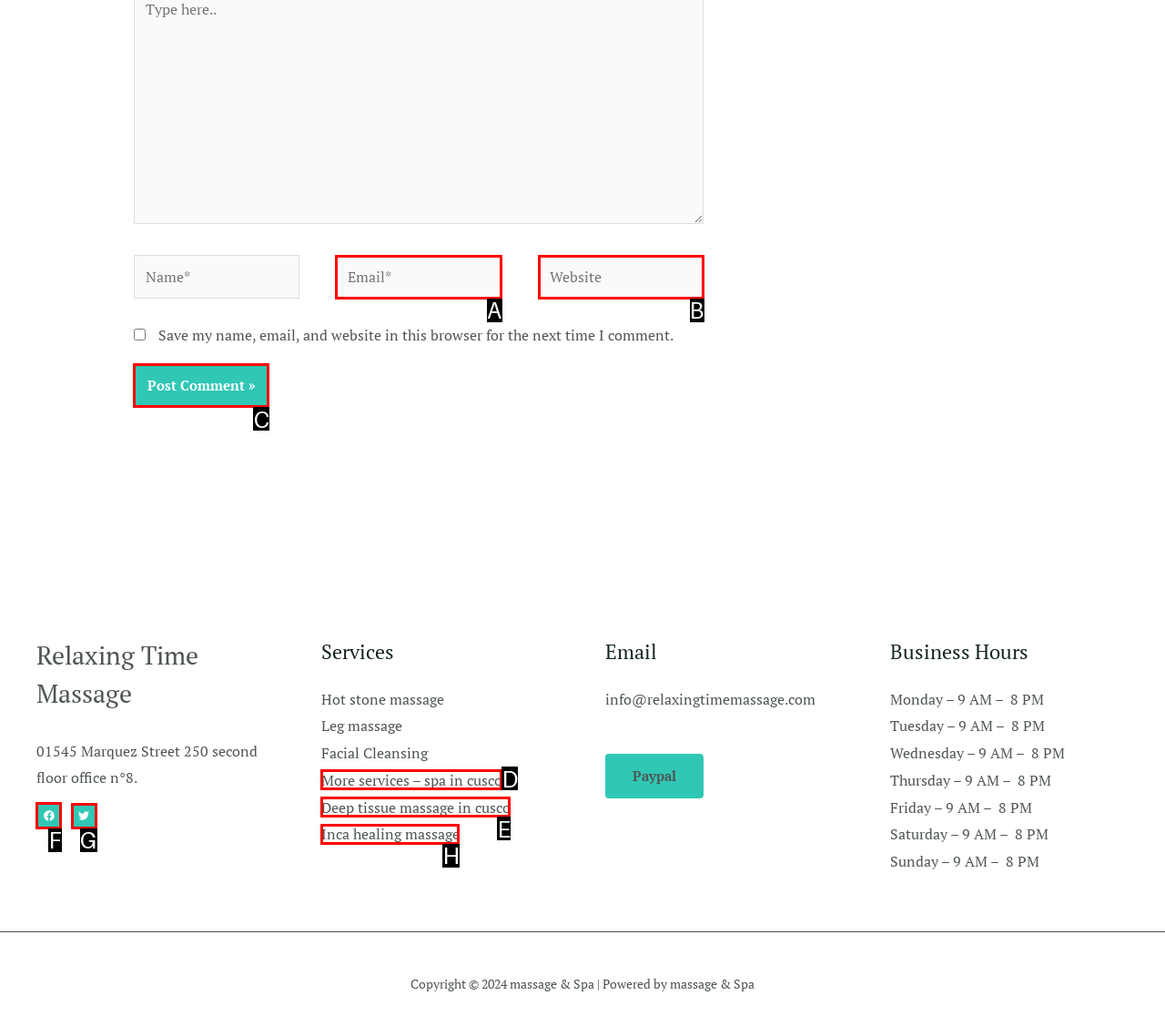To achieve the task: Visit the Facebook page, indicate the letter of the correct choice from the provided options.

F